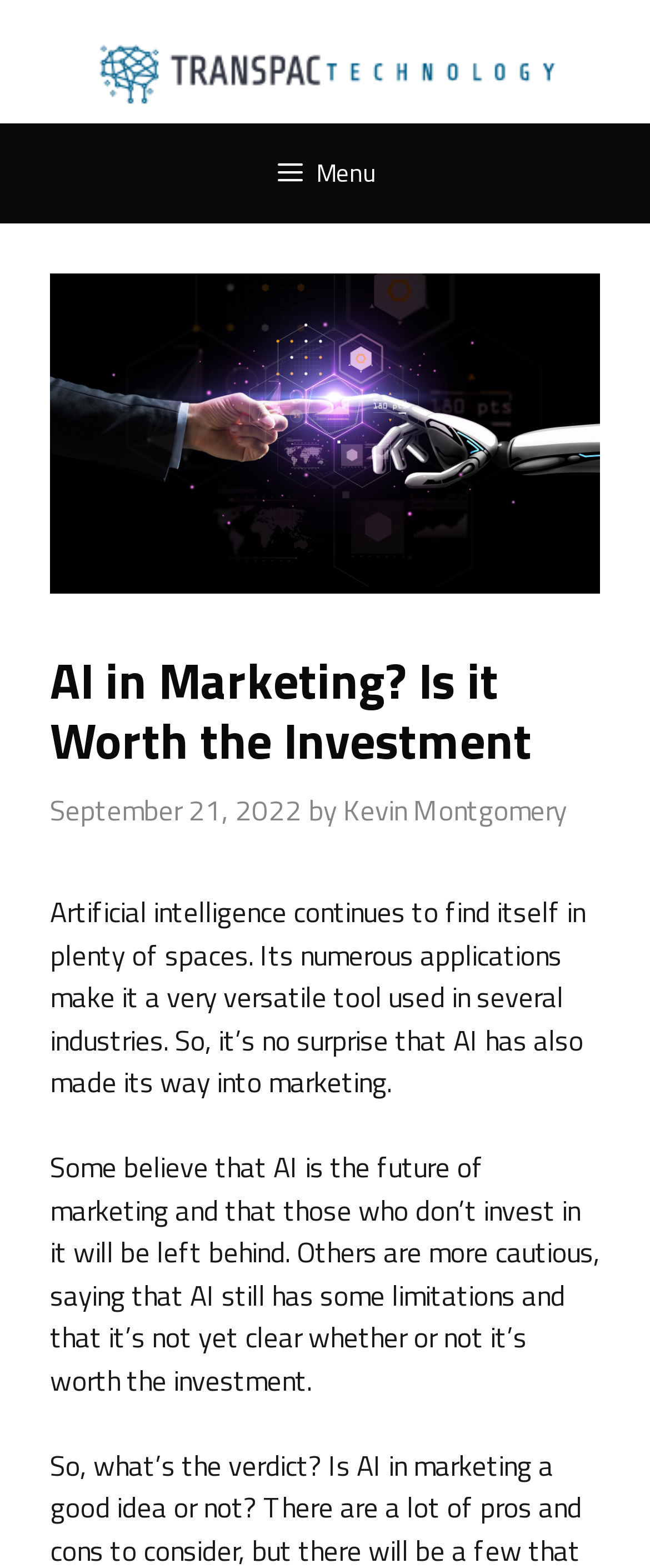What is the topic of the article? Look at the image and give a one-word or short phrase answer.

AI in Marketing